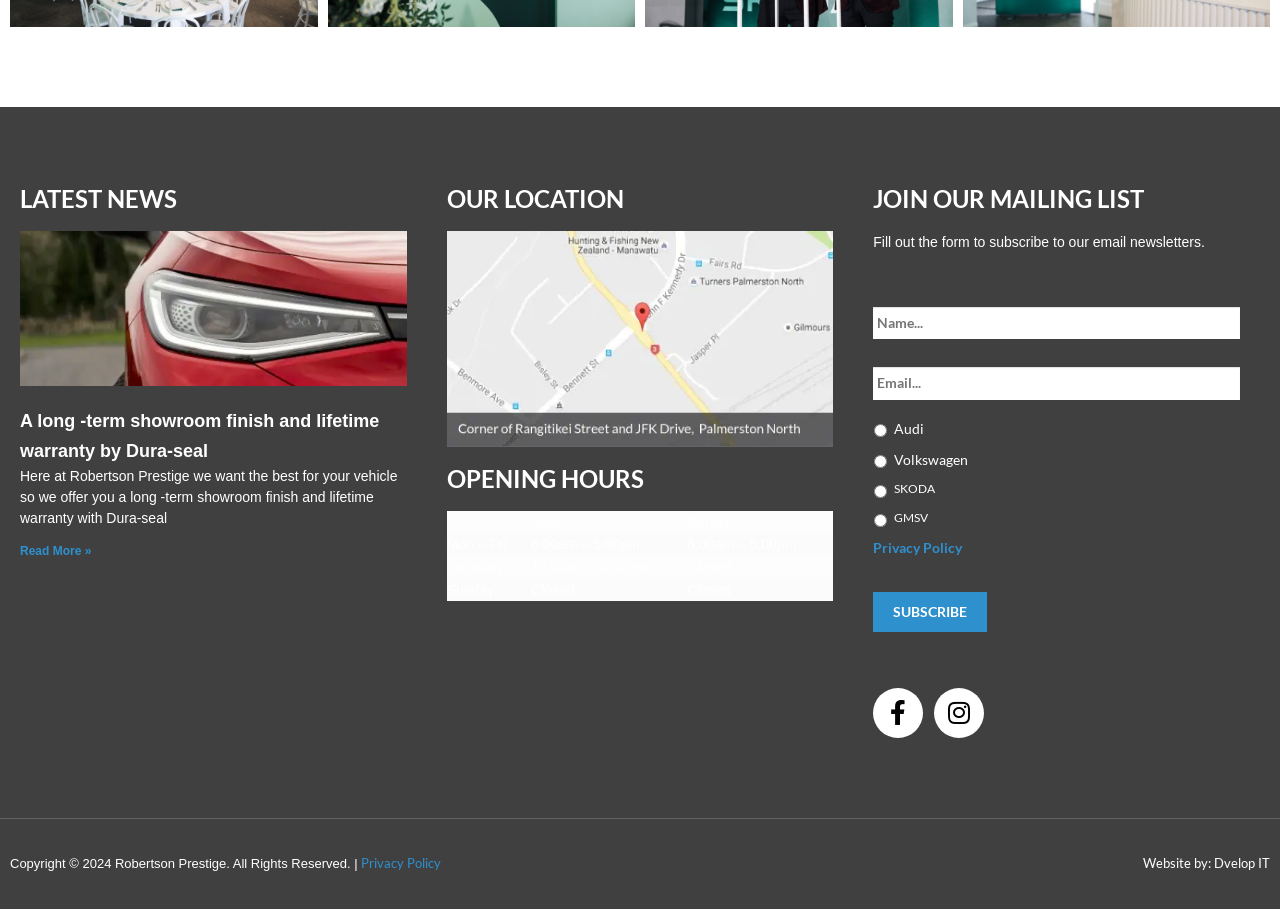Please identify the bounding box coordinates of the element that needs to be clicked to execute the following command: "Visit the Facebook page". Provide the bounding box using four float numbers between 0 and 1, formatted as [left, top, right, bottom].

[0.682, 0.757, 0.721, 0.812]